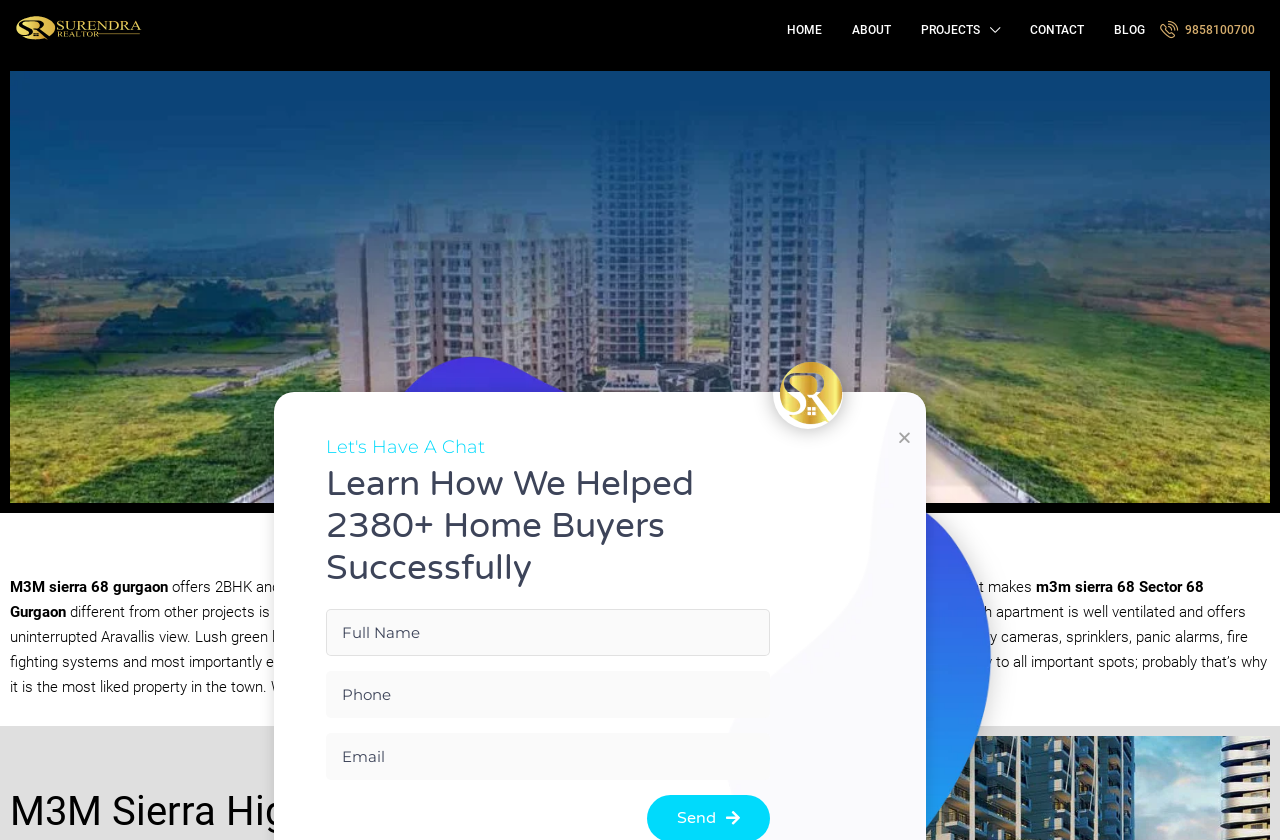What type of apartments are offered in M3M Sierra 68?
Look at the image and provide a detailed response to the question.

According to the webpage, M3M Sierra 68 offers 2BHK and 2BHK+Study apartments that are immersed with ultramodern features and state-of-the-art amenities.